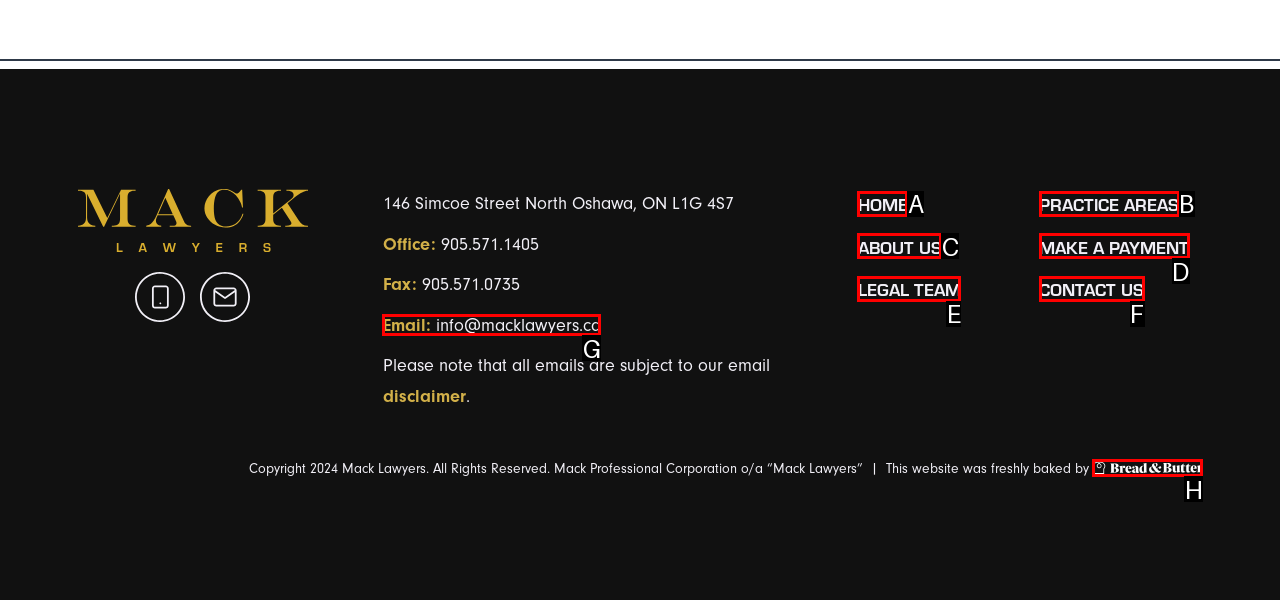Tell me which one HTML element best matches the description: Make a Payment
Answer with the option's letter from the given choices directly.

D